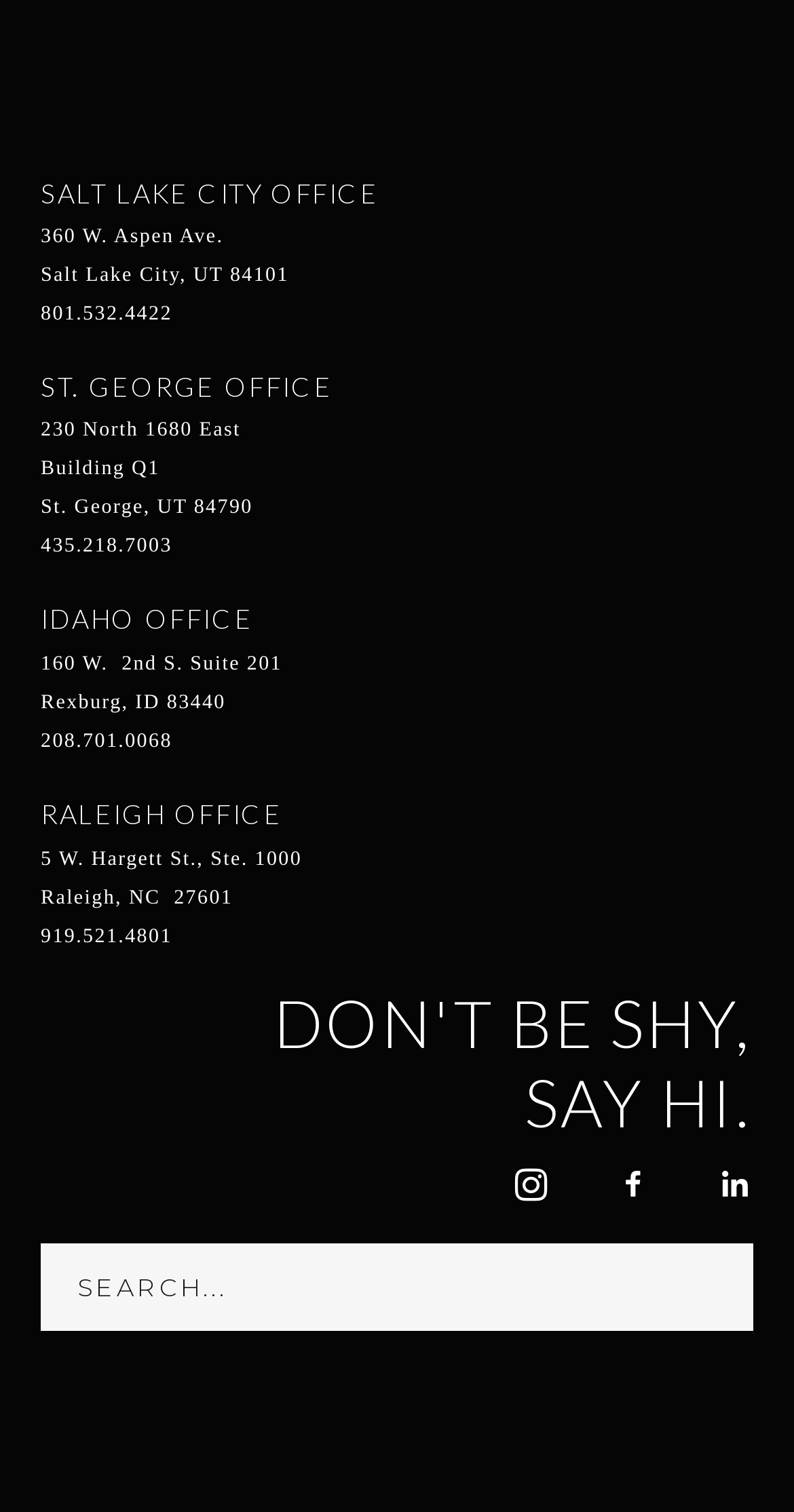What is the address of the Salt Lake City office? Based on the image, give a response in one word or a short phrase.

360 W. Aspen Ave.